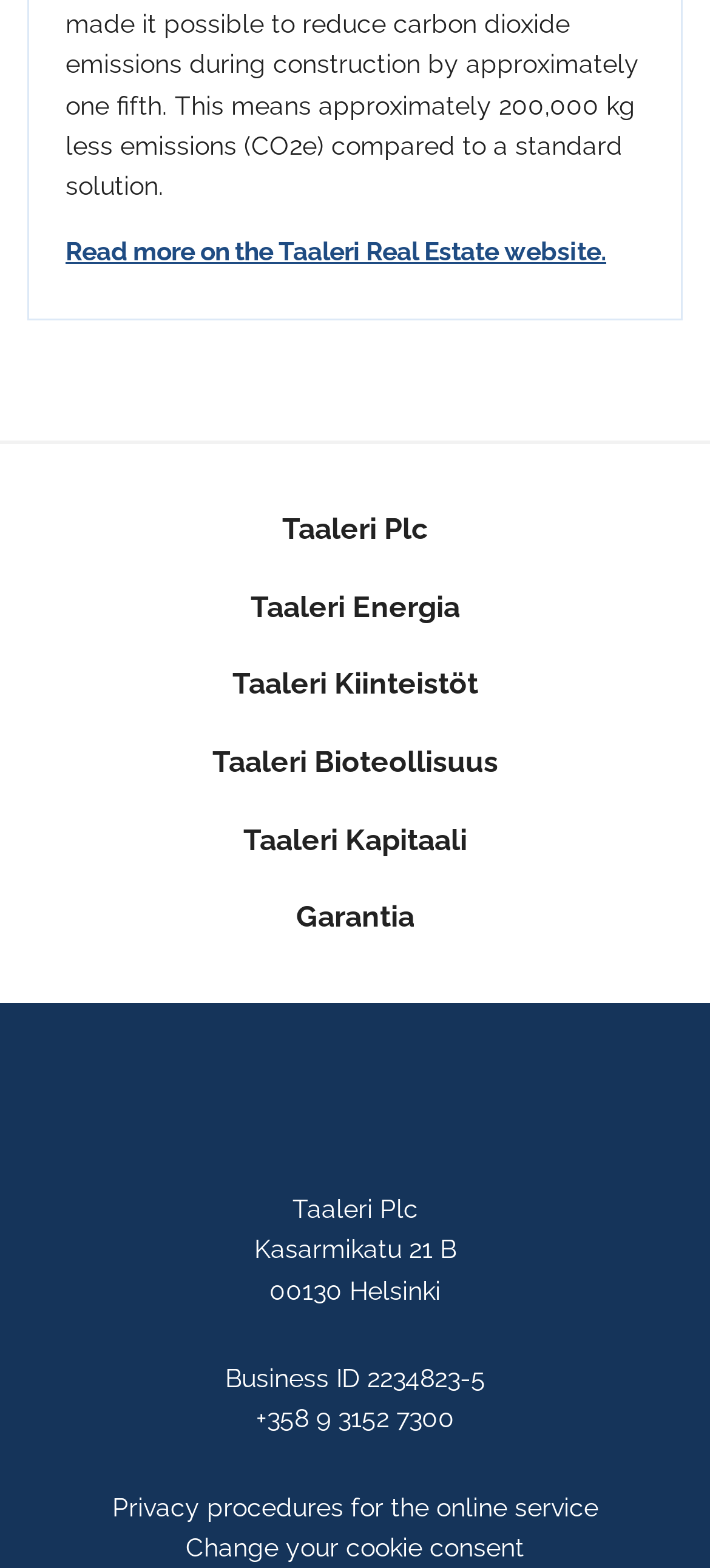Provide the bounding box coordinates for the specified HTML element described in this description: "Taaleri Kapitaali". The coordinates should be four float numbers ranging from 0 to 1, in the format [left, top, right, bottom].

[0.273, 0.521, 0.727, 0.57]